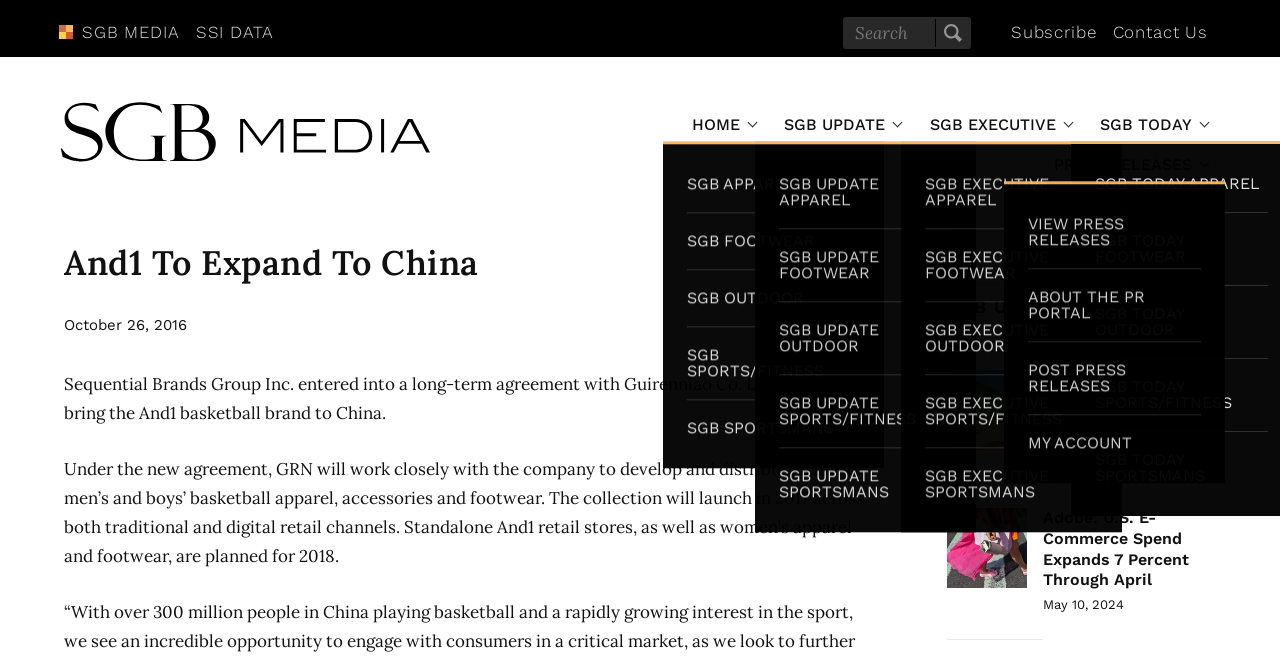Give a short answer using one word or phrase for the question:
What is the name of the company expanding to China?

And1